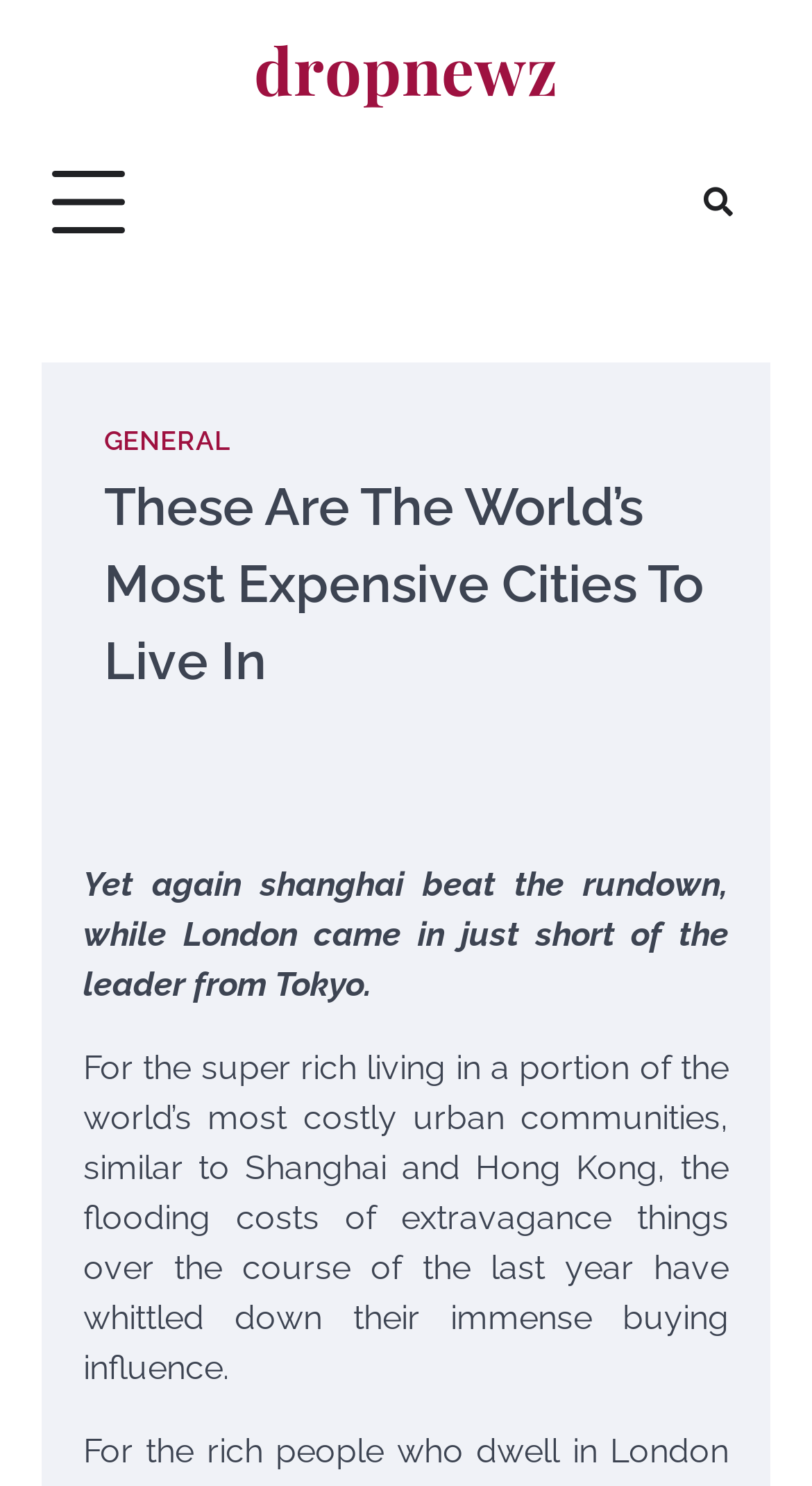What city beat the rundown?
Please respond to the question with a detailed and thorough explanation.

Based on the text 'Yet again Shanghai beat the rundown, while London came in just short of the leader from Tokyo.', we can infer that Shanghai is the city that beat the rundown.